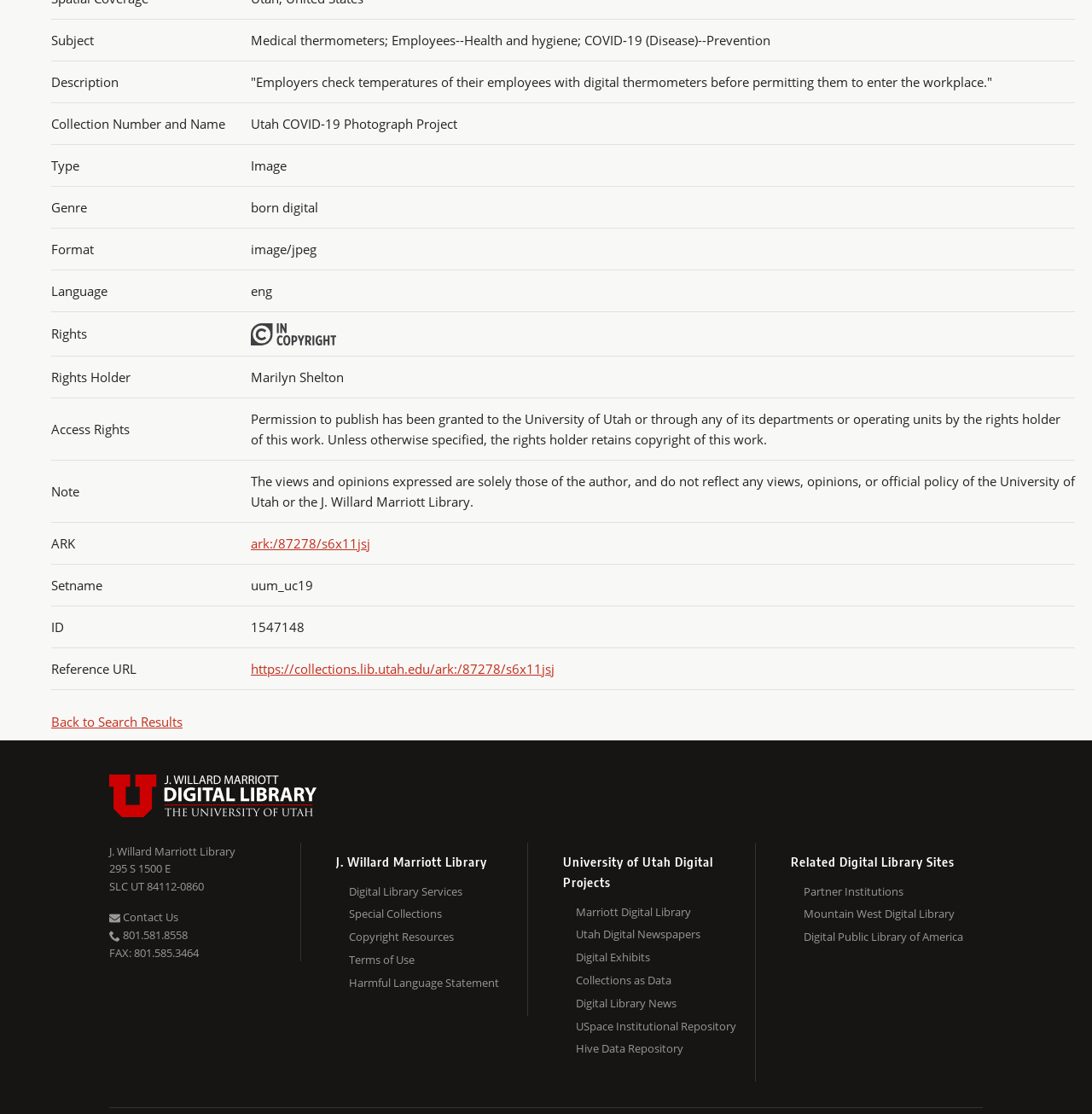Give a short answer using one word or phrase for the question:
What is the language of the digital item?

eng